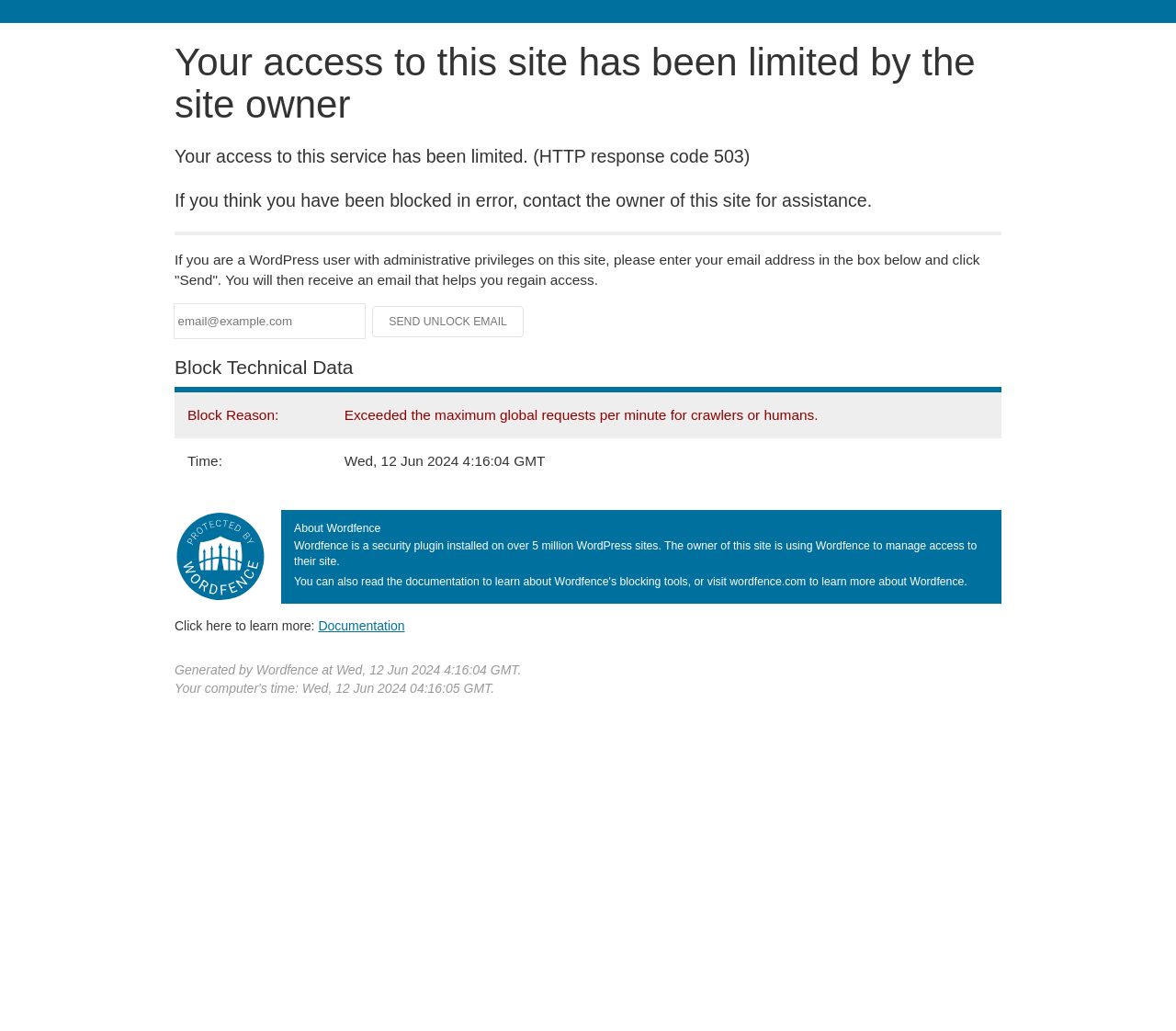Respond with a single word or phrase to the following question:
What is the reason for the site access limitation?

Exceeded global requests per minute